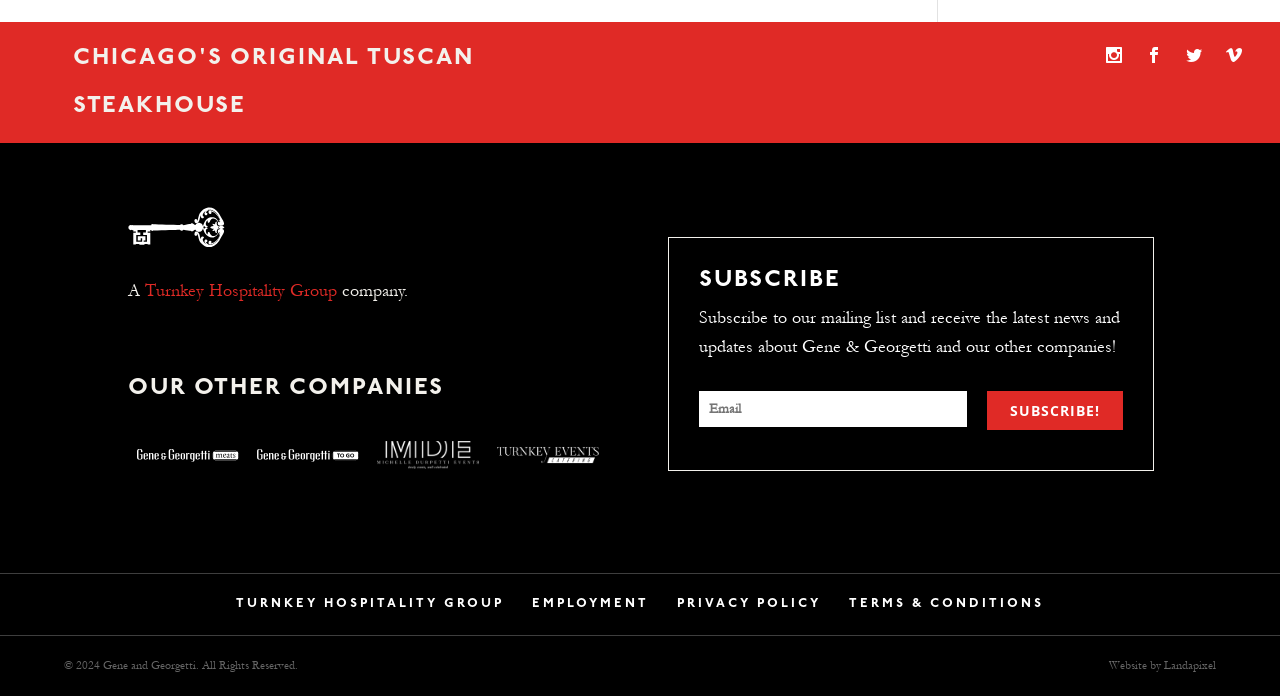Using the description: "Privacy Policy", determine the UI element's bounding box coordinates. Ensure the coordinates are in the format of four float numbers between 0 and 1, i.e., [left, top, right, bottom].

[0.52, 0.825, 0.65, 0.912]